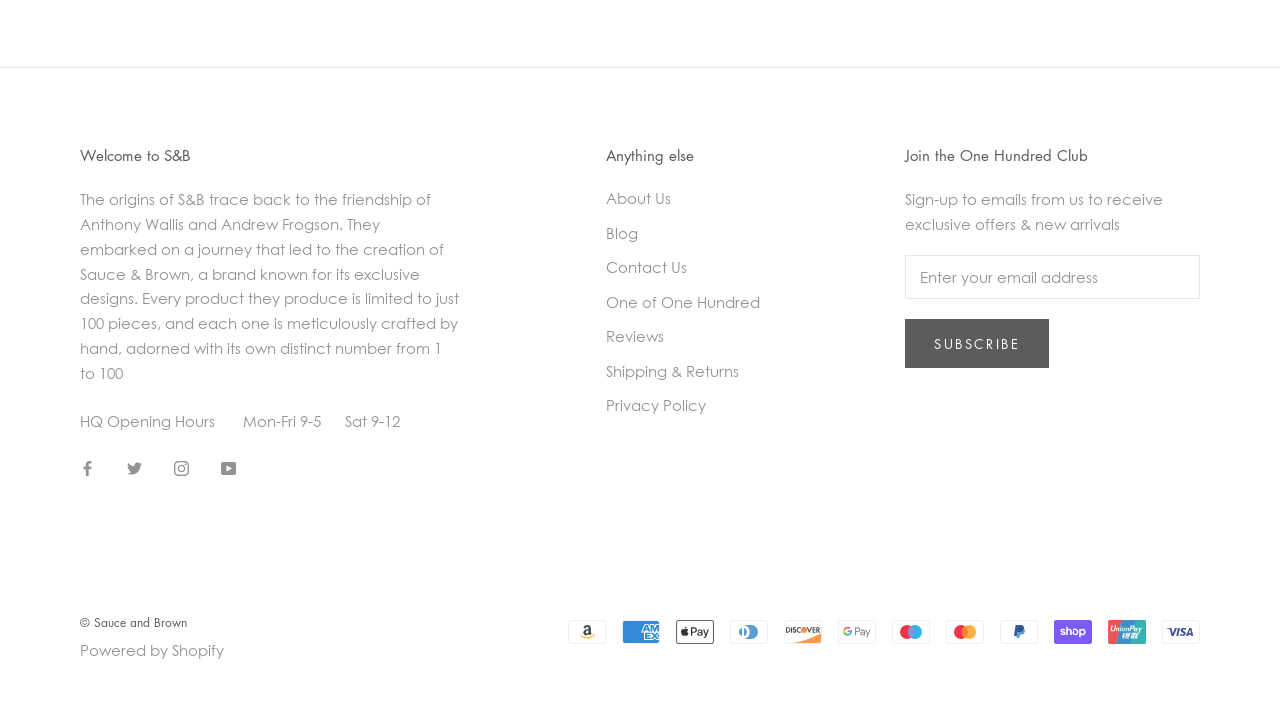What payment methods are accepted?
Using the image as a reference, answer the question with a short word or phrase.

Multiple payment methods